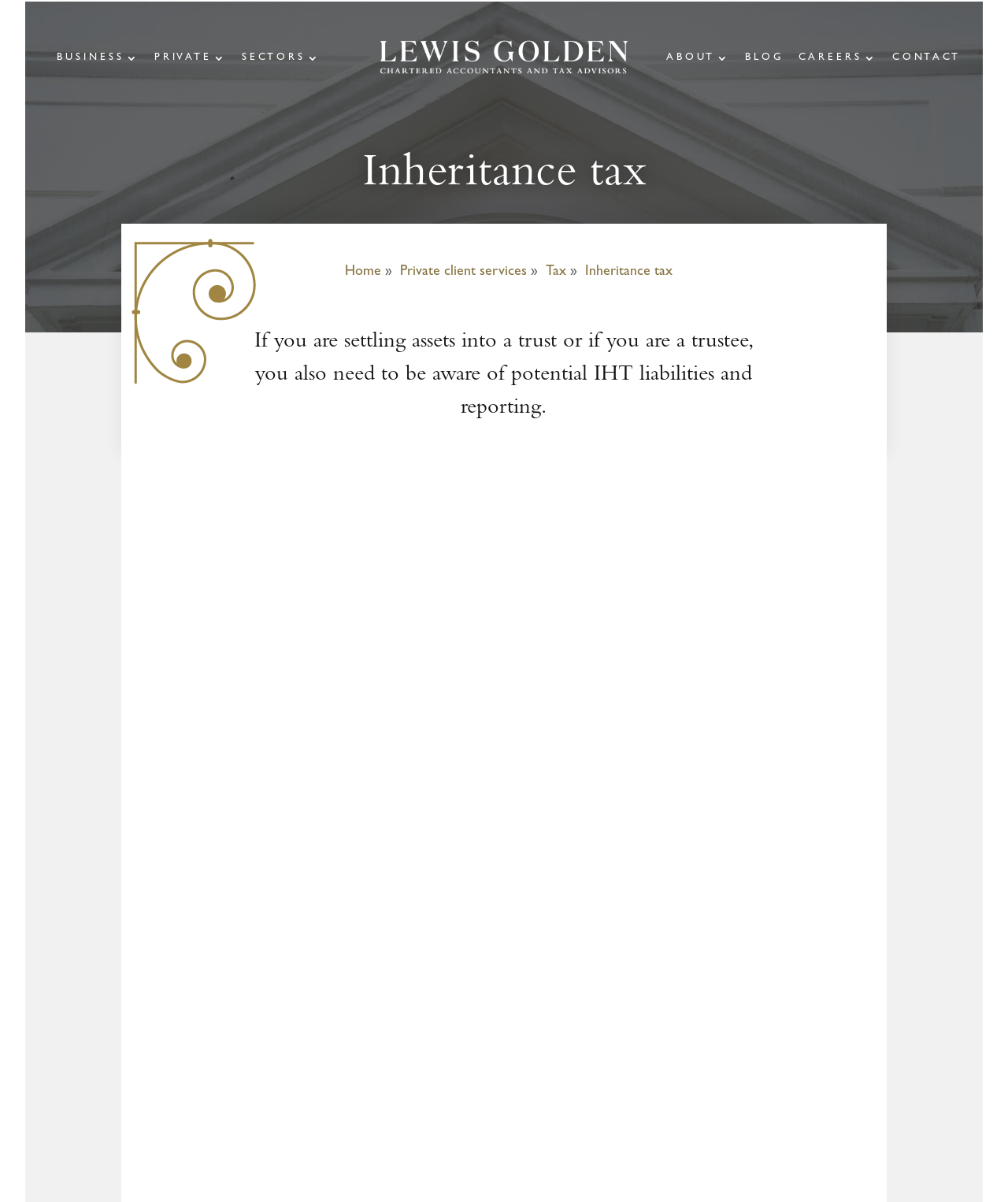Locate the bounding box for the described UI element: "Private client services". Ensure the coordinates are four float numbers between 0 and 1, formatted as [left, top, right, bottom].

[0.397, 0.221, 0.523, 0.232]